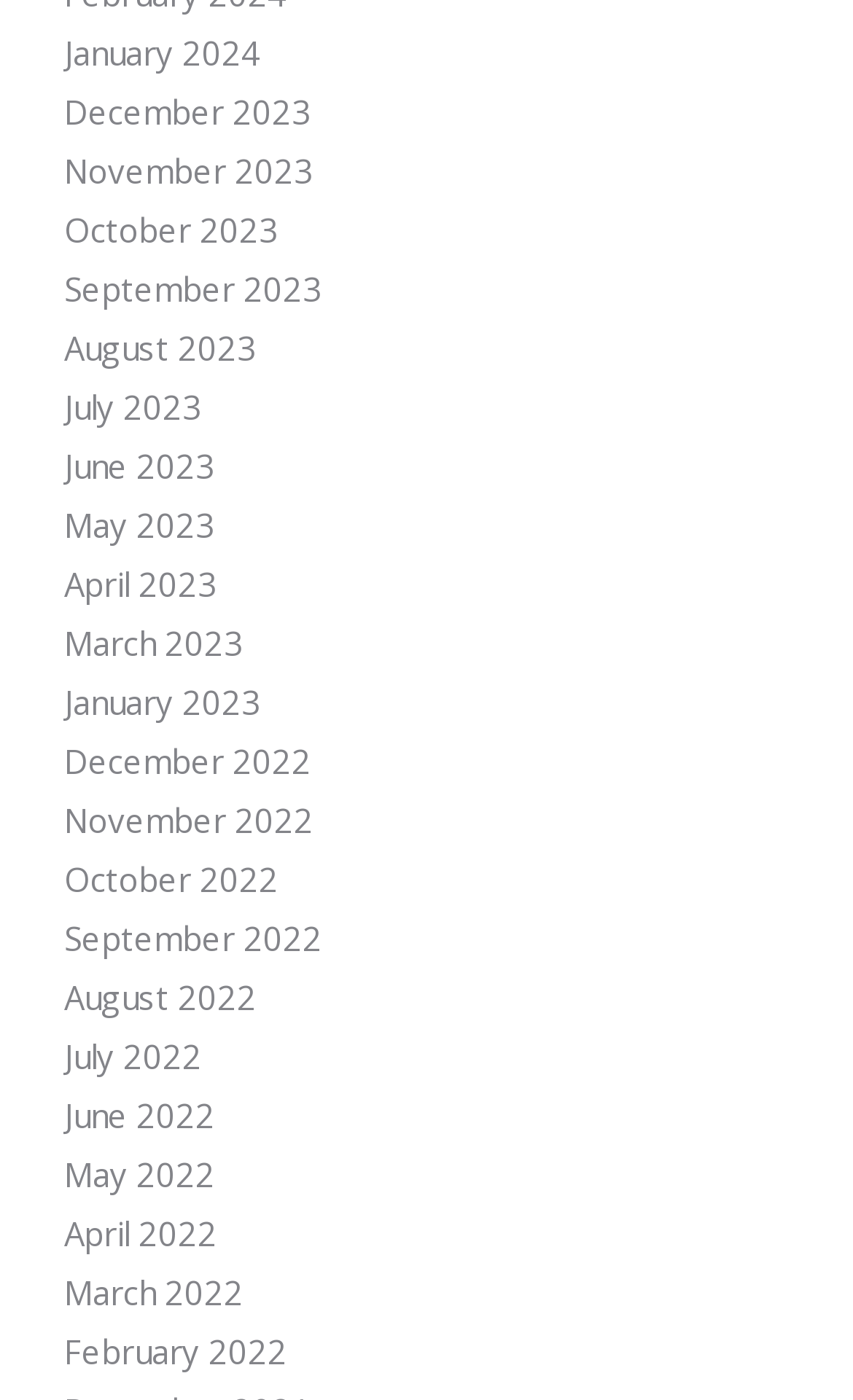What is the most recent month listed?
Look at the image and respond with a single word or a short phrase.

January 2024